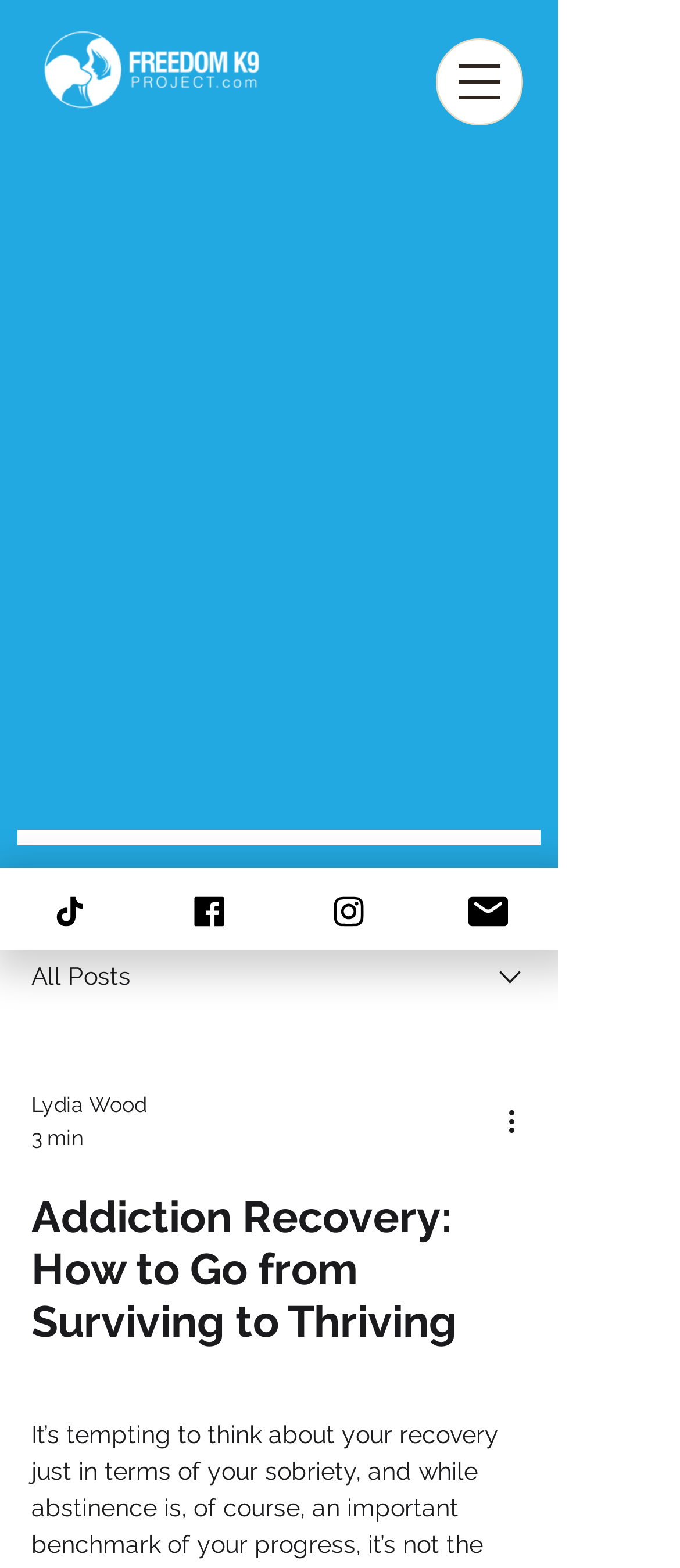Please pinpoint the bounding box coordinates for the region I should click to adhere to this instruction: "Click on the post link".

[0.695, 0.54, 0.818, 0.594]